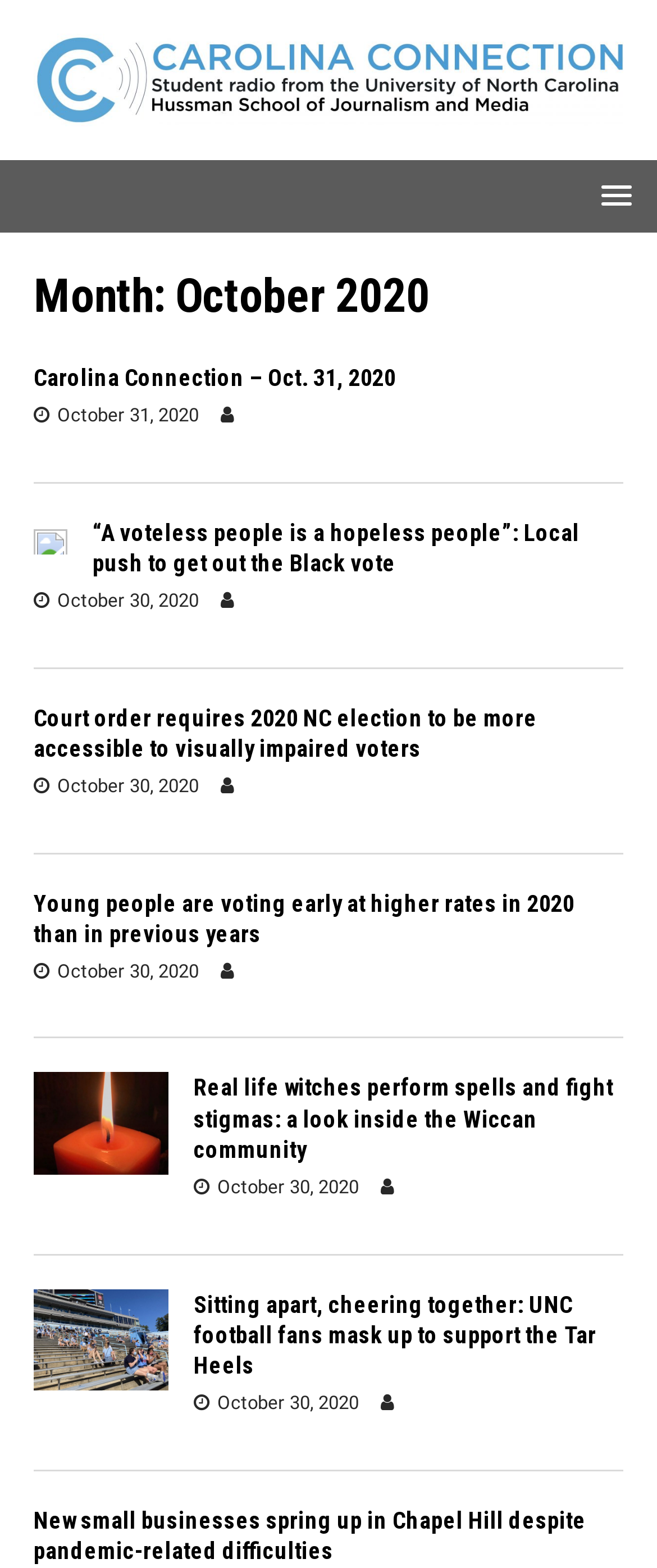Identify the first-level heading on the webpage and generate its text content.

Month: October 2020